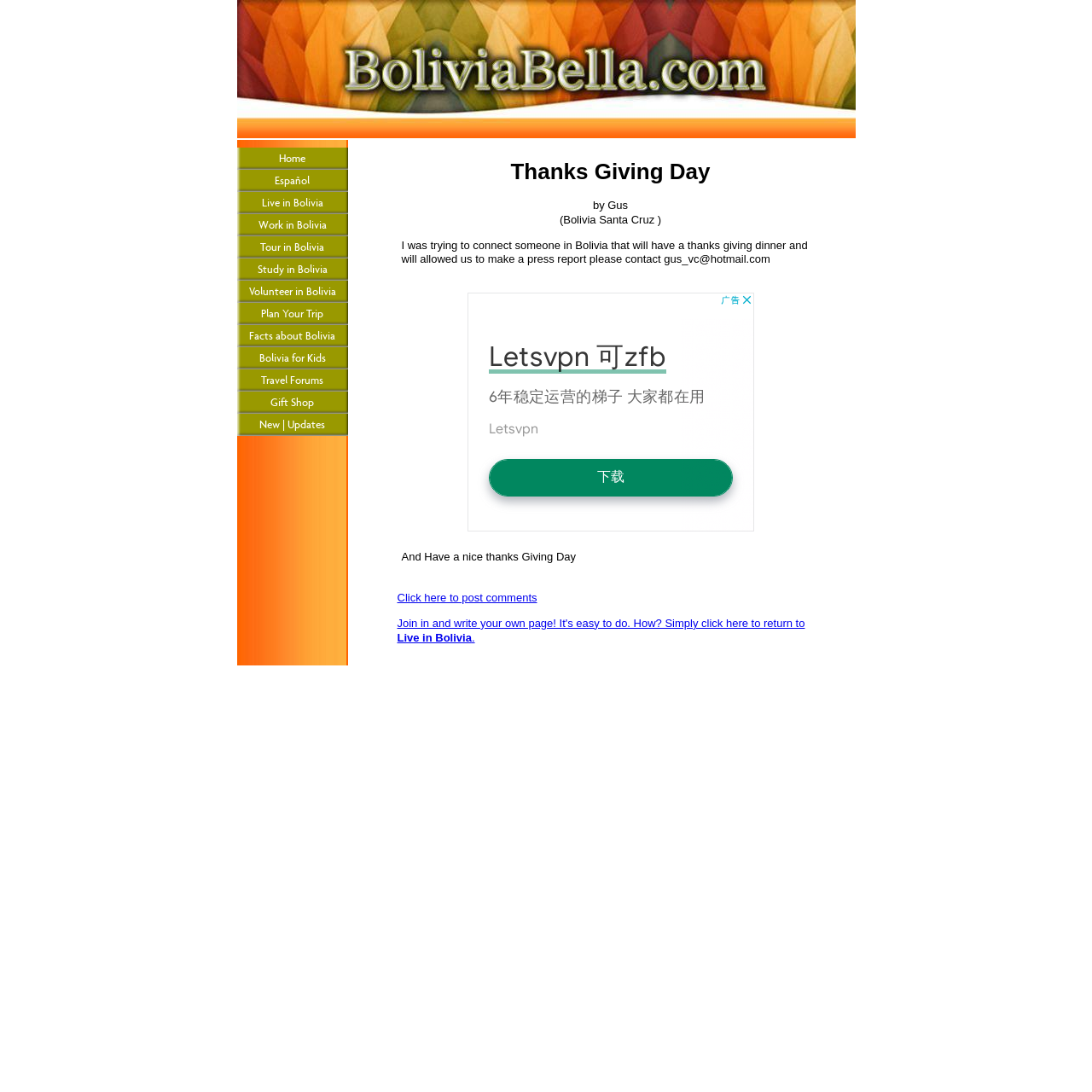What is the location mentioned in the webpage?
Refer to the image and respond with a one-word or short-phrase answer.

Bolivia Santa Cruz